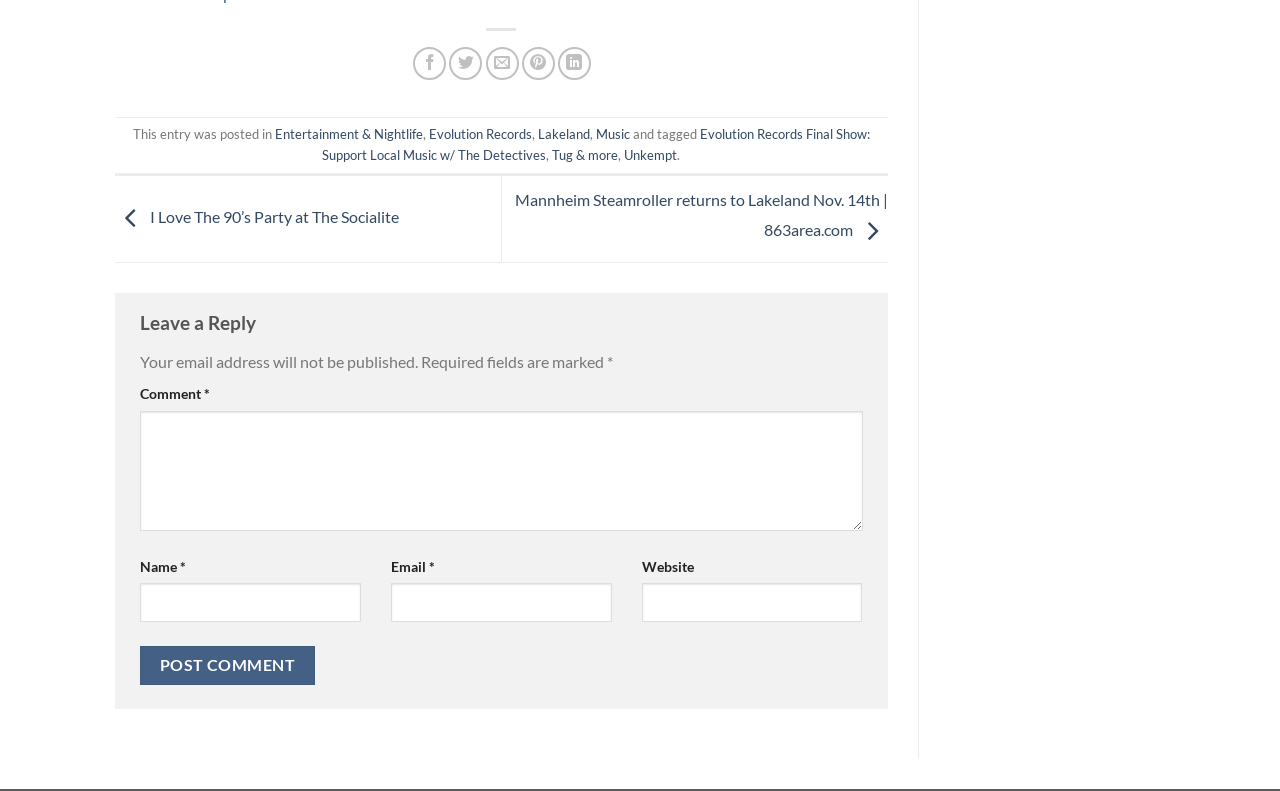Bounding box coordinates are specified in the format (top-left x, top-left y, bottom-right x, bottom-right y). All values are floating point numbers bounded between 0 and 1. Please provide the bounding box coordinate of the region this sentence describes: Music

[0.465, 0.16, 0.492, 0.18]